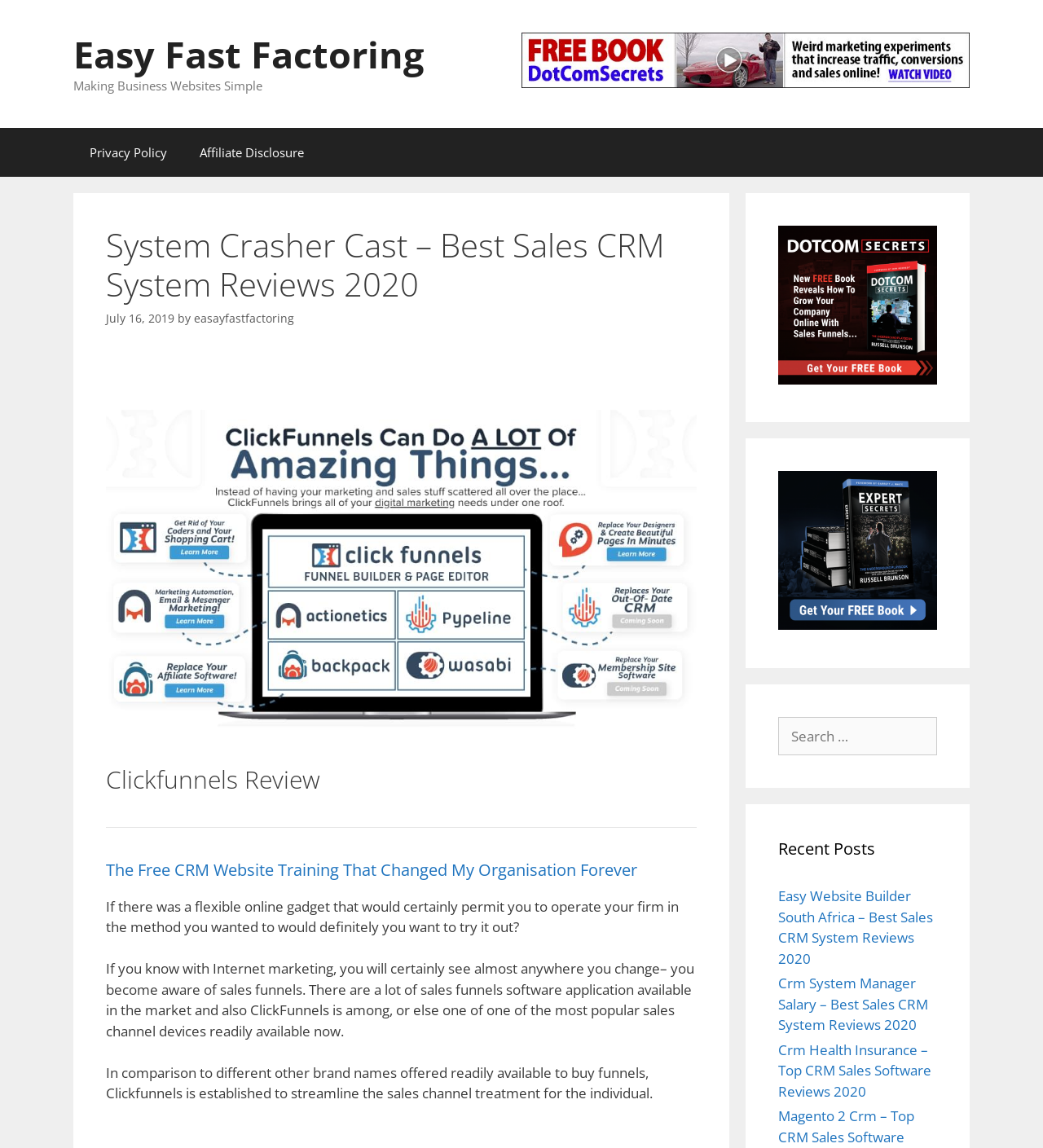How many recent posts are listed?
Please respond to the question with a detailed and thorough explanation.

I looked at the complementary section, which is located at [0.715, 0.596, 0.93, 0.686]. Within this section, I found the heading element with the text 'Recent Posts', followed by three link elements, which appear to be the recent posts.